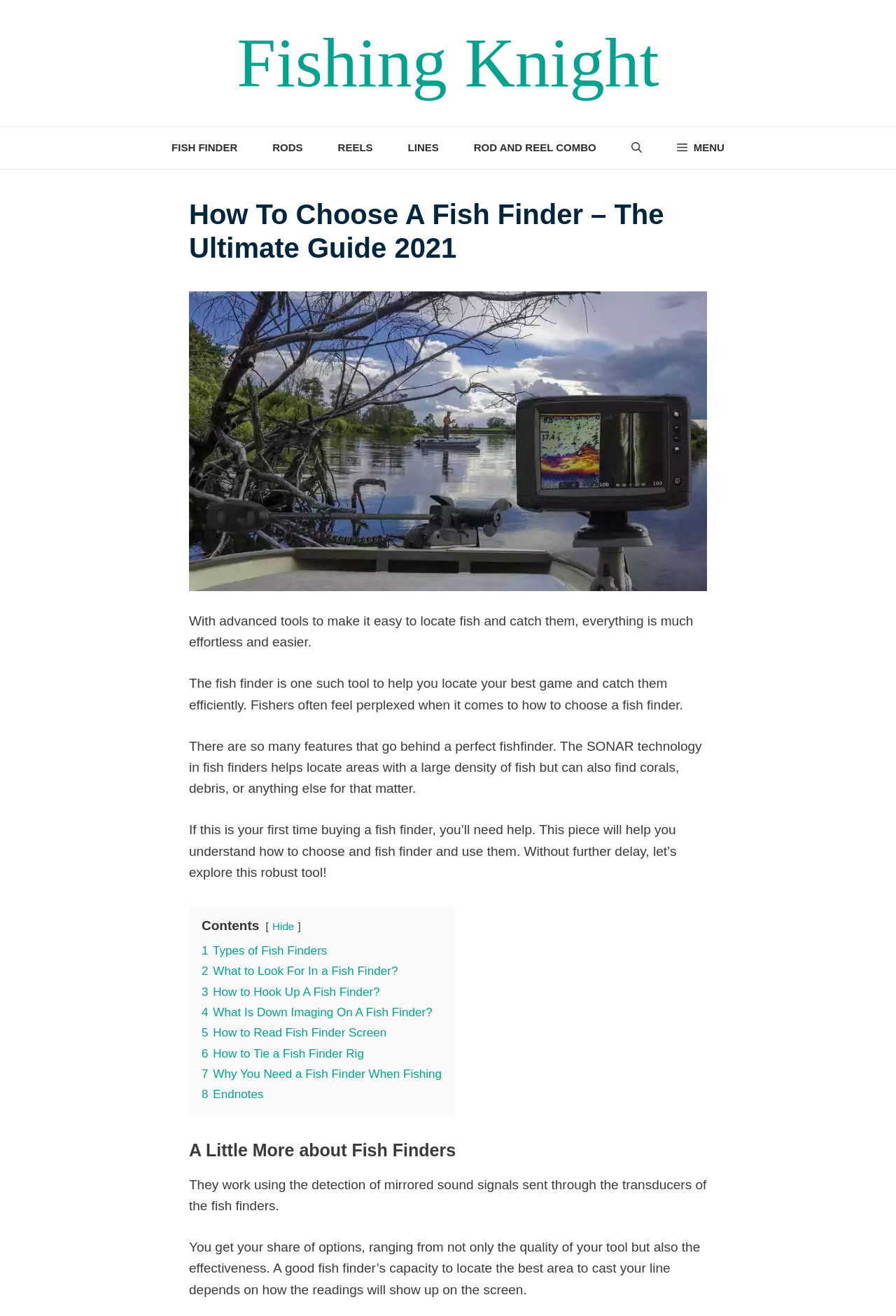Identify the bounding box coordinates of the part that should be clicked to carry out this instruction: "check reports".

None